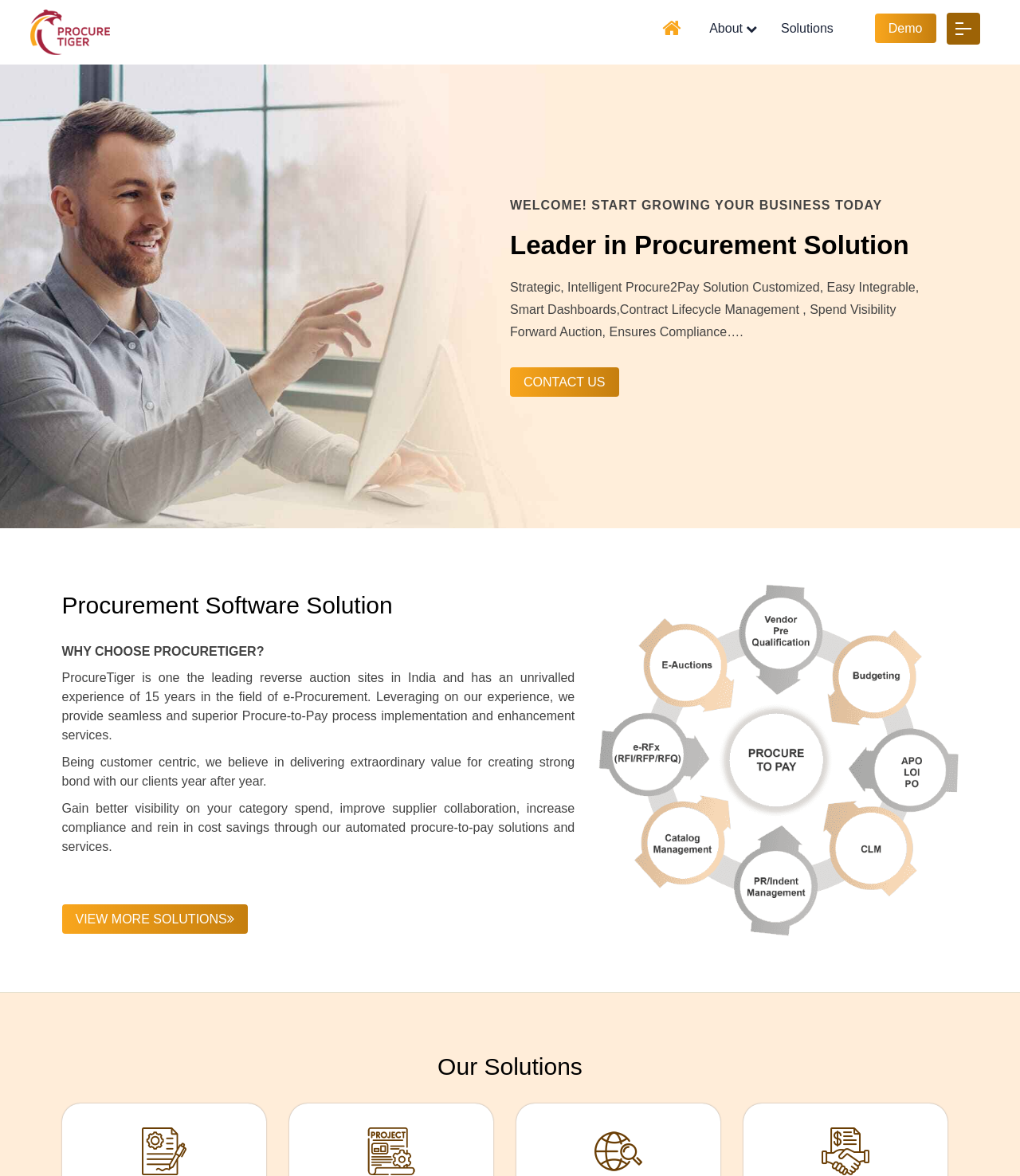What is the name of the company?
Answer the question in a detailed and comprehensive manner.

The name of the company can be found in the top-left corner of the webpage, where it says 'ProcureTiger' in the logo.